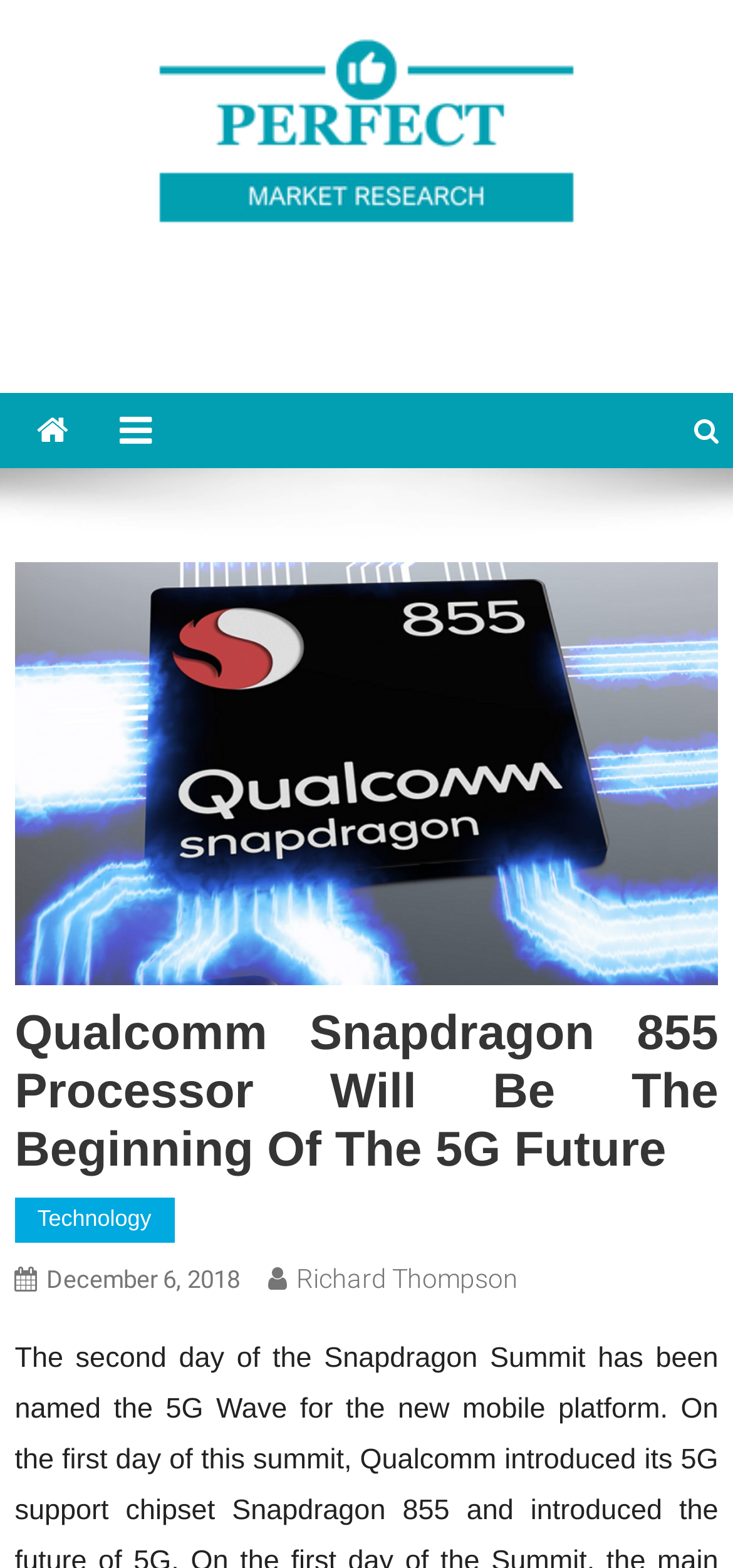Please give a one-word or short phrase response to the following question: 
What is the date of the article?

December 6, 2018